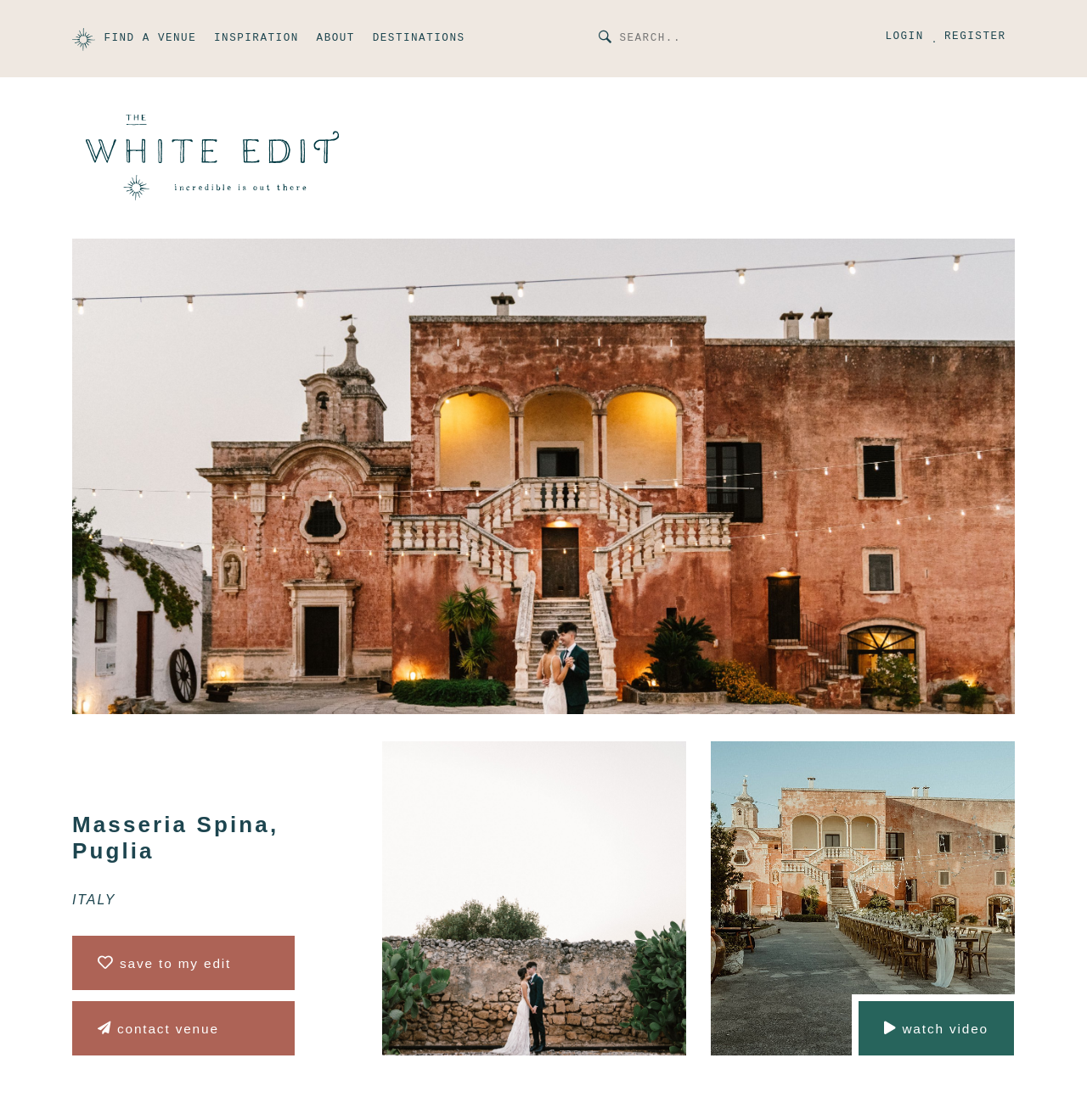Give a comprehensive overview of the webpage, including key elements.

The webpage appears to be a destination wedding venue page, specifically showcasing Masseria Spina in Puglia, Italy. At the top left, there is a link to "The White Edit", accompanied by an image with the same name. 

To the right of this, there are four navigation links: "FIND A VENUE", "INSPIRATION", "ABOUT", and "DESTINATIONS". A search bar is located on the right side of the page, consisting of a search box and a search button.

On the top right, there are two links: "LOGIN" and "REGISTER". Below the navigation links, there is a section dedicated to the wedding venue, featuring a heading "Masseria Spina, Puglia" and a subheading "ITALY". 

An image of "The White Edit" is displayed in this section, along with a "save to my edit" button and a "contact venue" button. Additionally, there is a "watch video" link on the right side of this section.